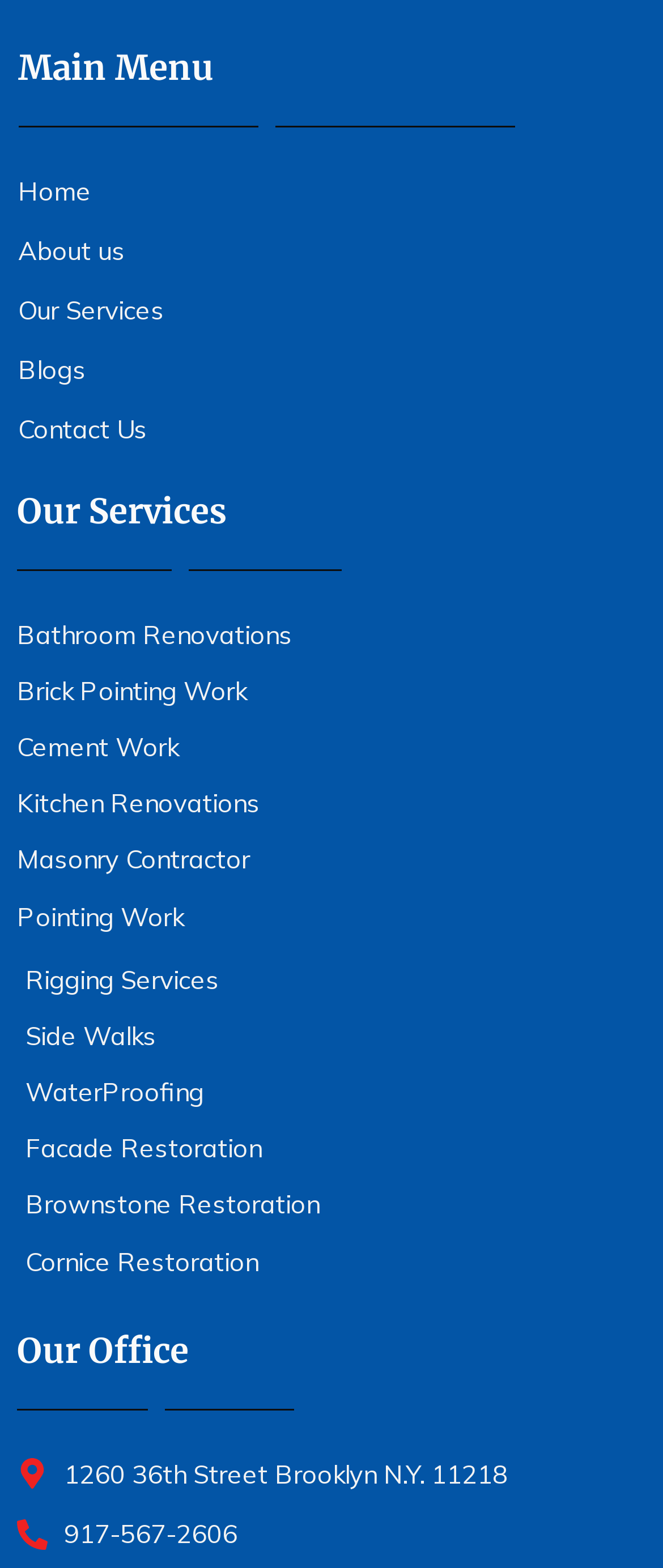Using the provided element description "Our Services", determine the bounding box coordinates of the UI element.

[0.027, 0.184, 0.247, 0.212]